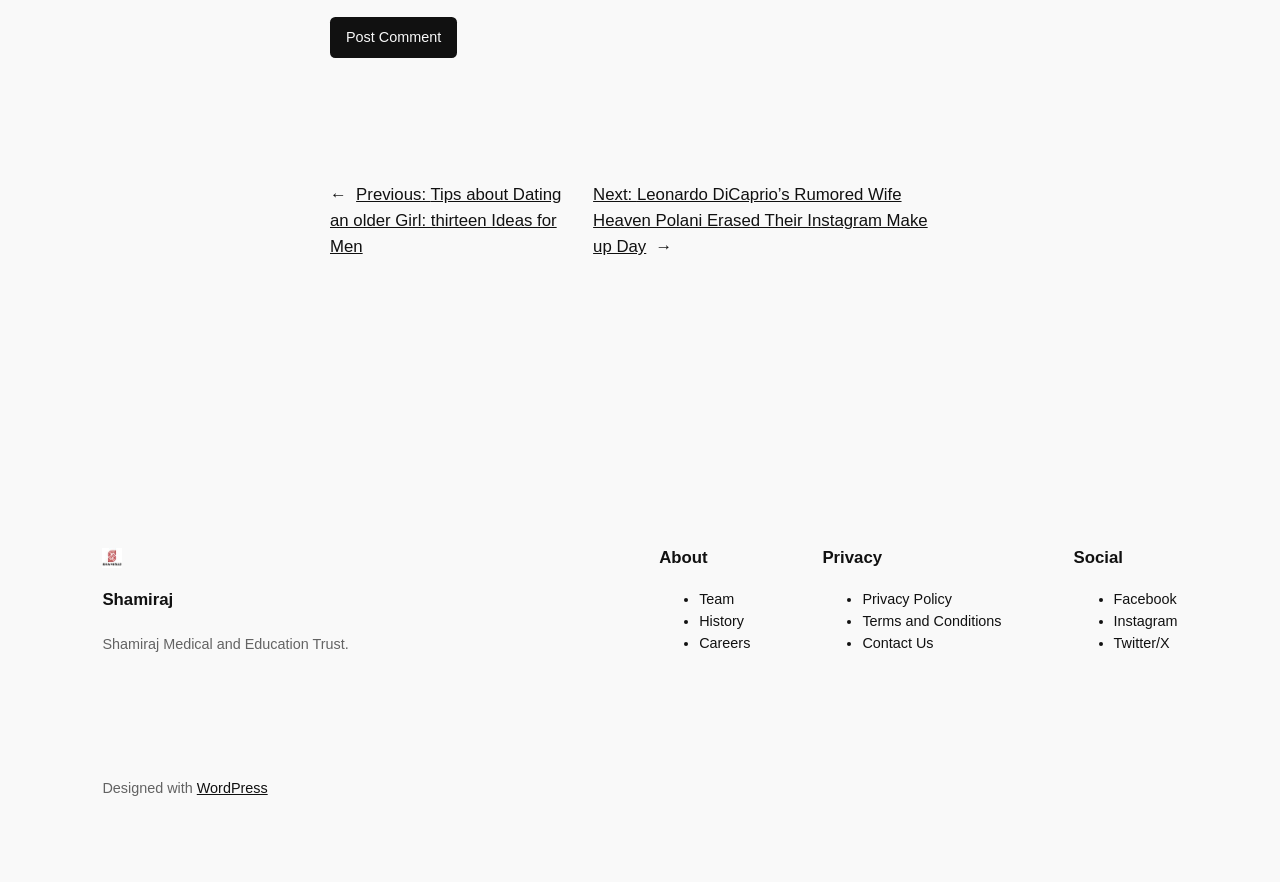Locate the bounding box coordinates of the element that should be clicked to execute the following instruction: "Visit the 'Team' page".

[0.546, 0.67, 0.574, 0.688]